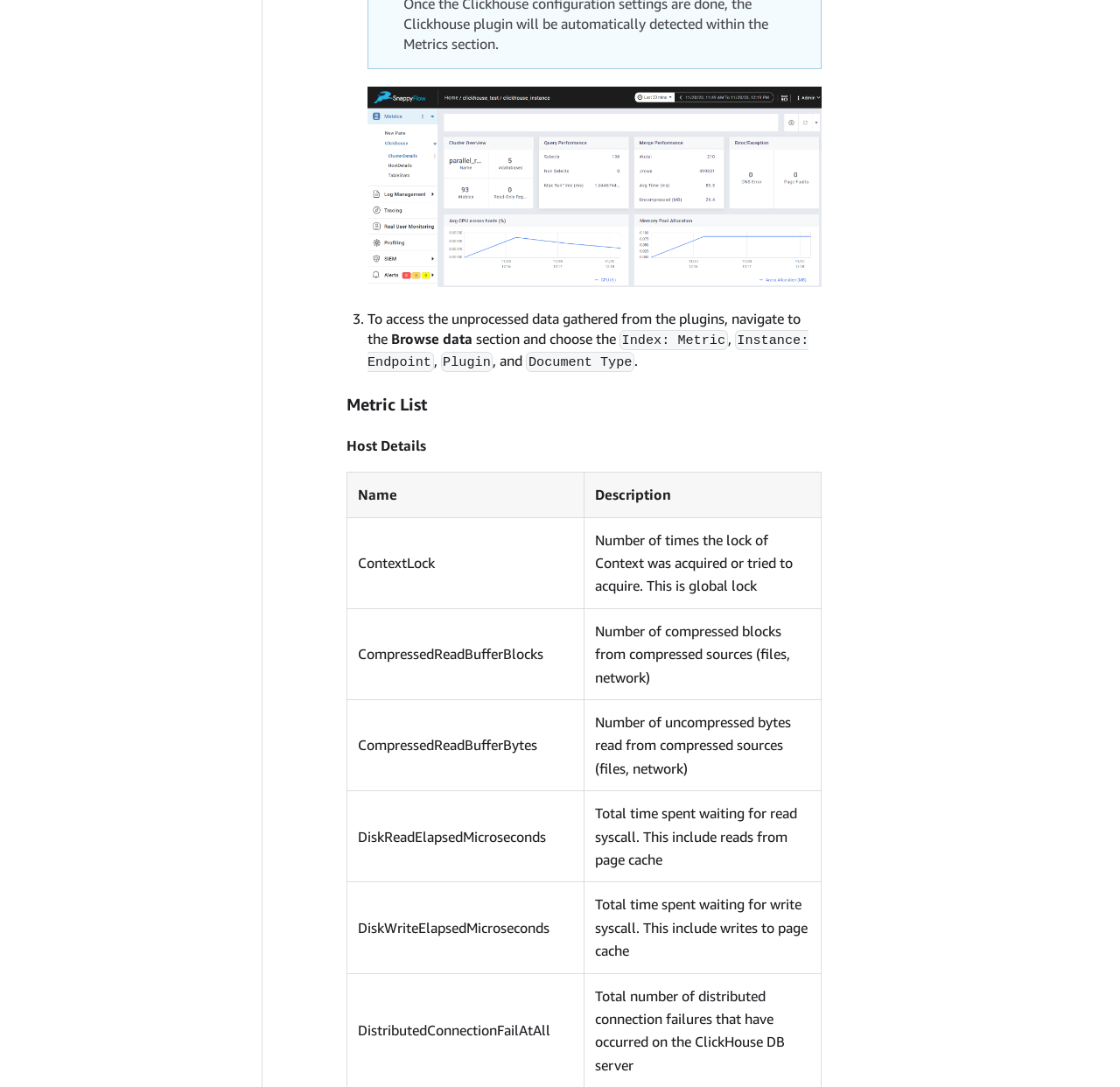What is the category above 'Log Management' in the sidebar?
Give a detailed response to the question by analyzing the screenshot.

By analyzing the sidebar, I found that 'Log Management' is located below 'Profiling' with a bounding box of [0.002, 0.702, 0.2, 0.737]. Therefore, the category above 'Log Management' is 'Profiling'.